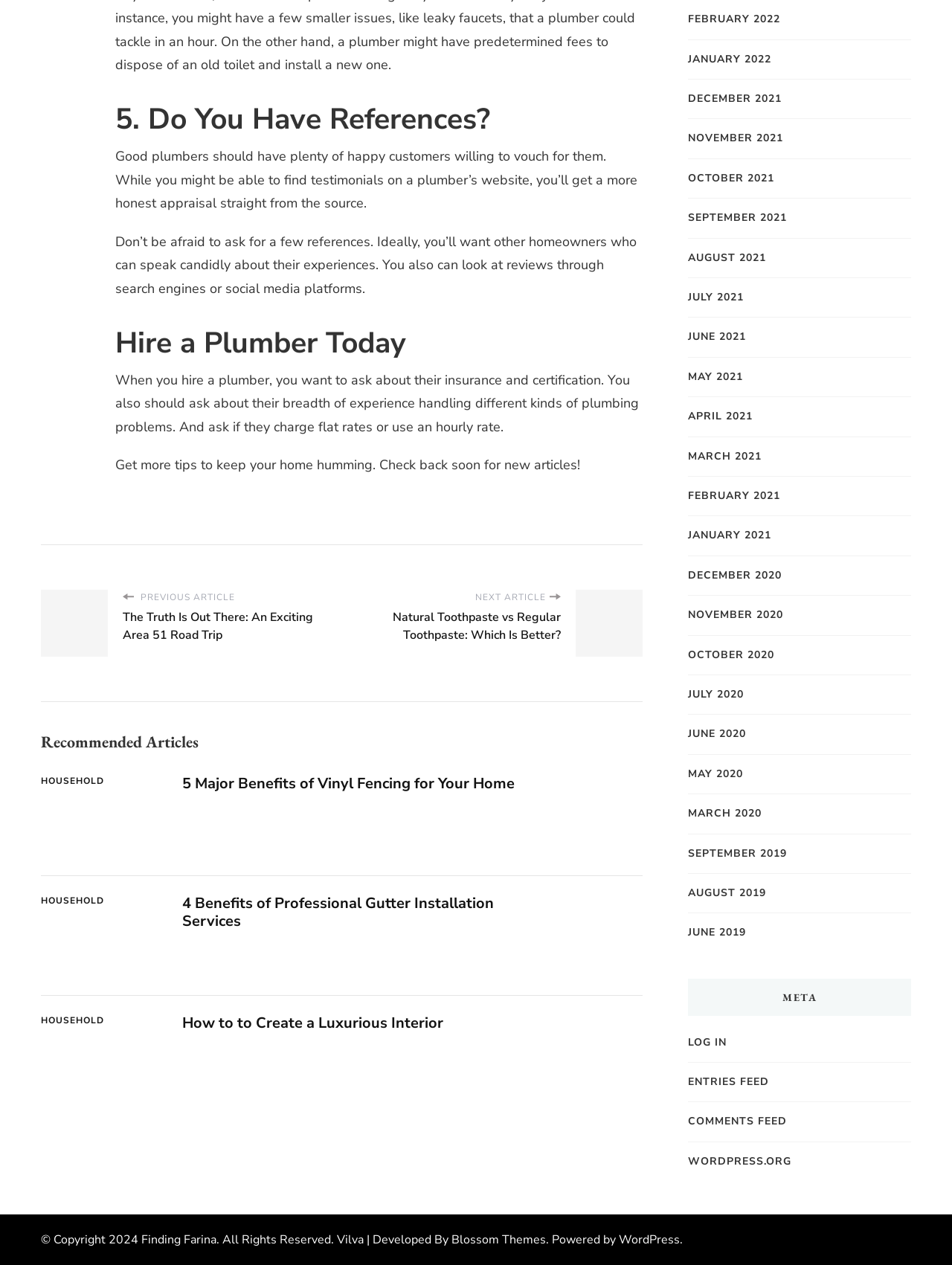What type of fencing is discussed in one of the recommended articles?
Could you answer the question in a detailed manner, providing as much information as possible?

One of the recommended articles has a heading that mentions '5 Major Benefits of Vinyl Fencing for Your Home', indicating that the article discusses the benefits of using vinyl fencing.